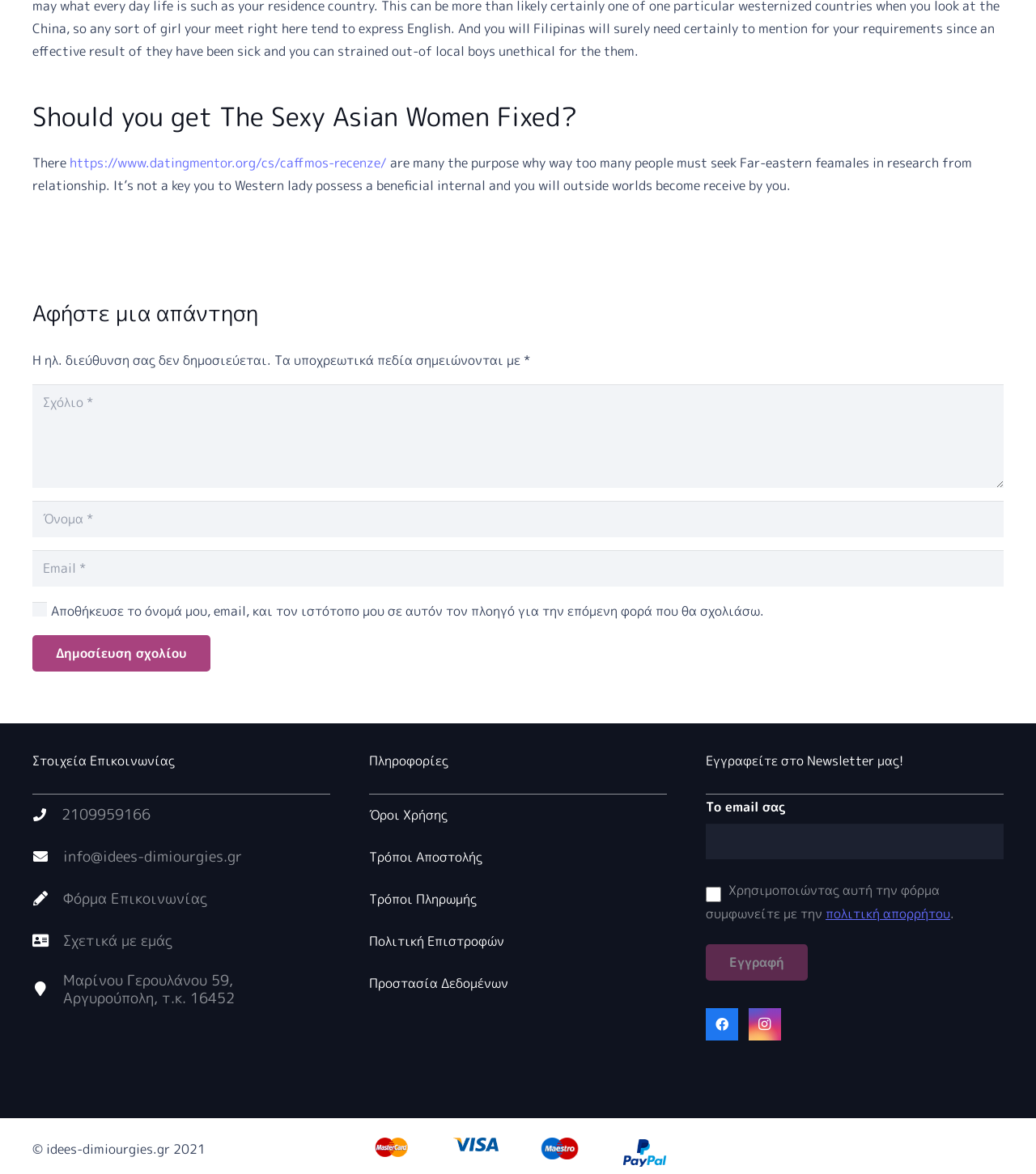Can you provide the bounding box coordinates for the element that should be clicked to implement the instruction: "Visit the Facebook page"?

[0.681, 0.859, 0.712, 0.886]